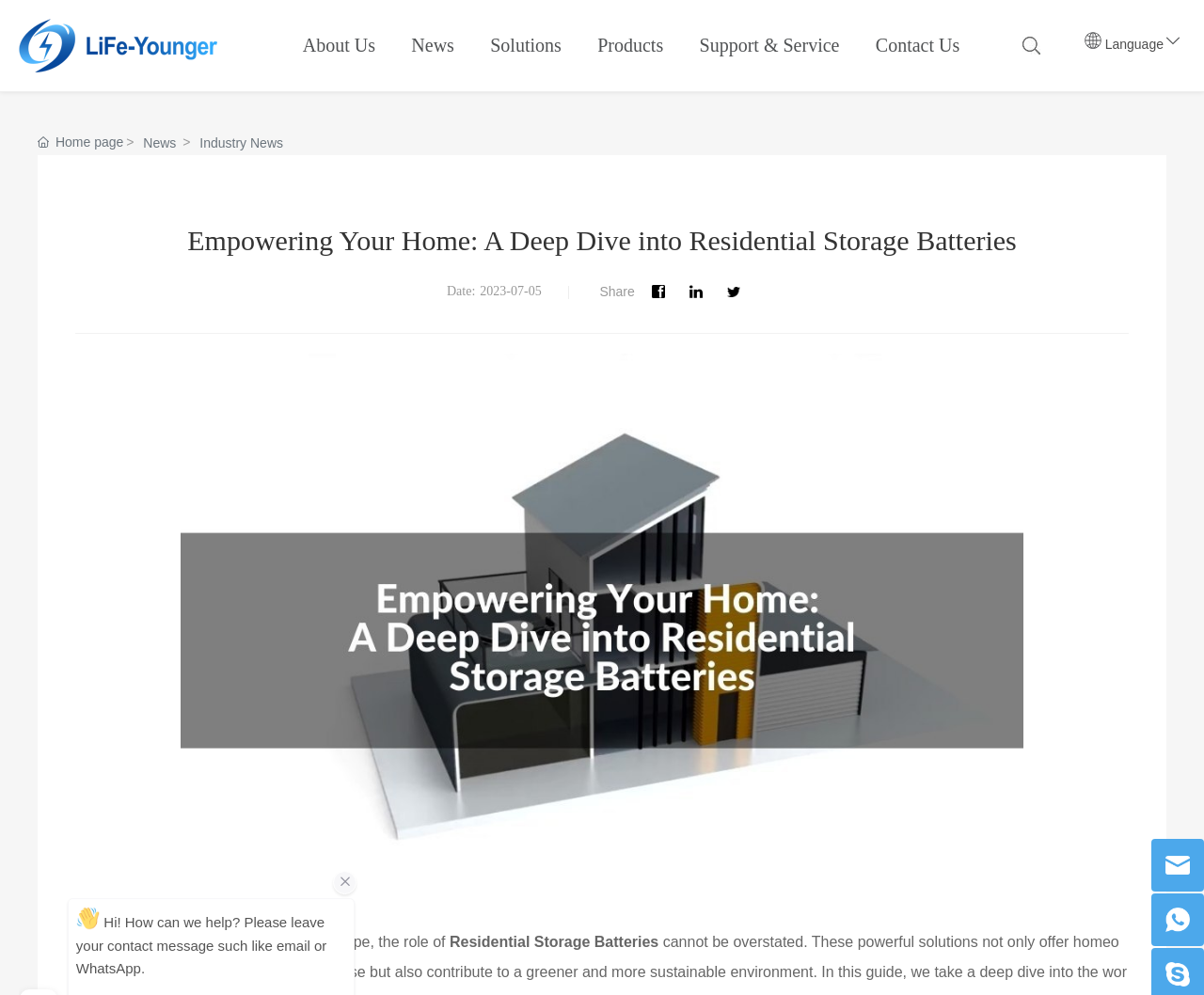Identify the bounding box coordinates for the region of the element that should be clicked to carry out the instruction: "Download Highsnobiety app". The bounding box coordinates should be four float numbers between 0 and 1, i.e., [left, top, right, bottom].

None